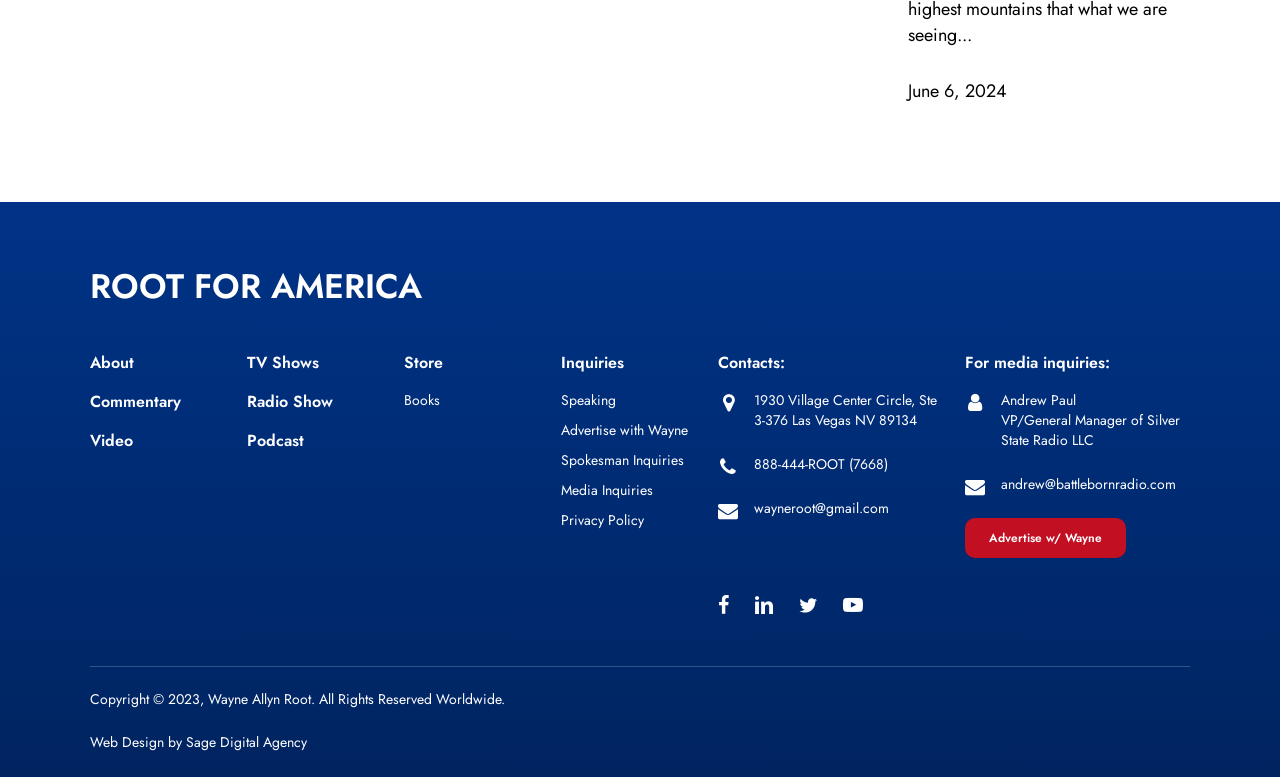Determine the bounding box for the HTML element described here: "Video". The coordinates should be given as [left, top, right, bottom] with each number being a float between 0 and 1.

[0.071, 0.552, 0.104, 0.582]